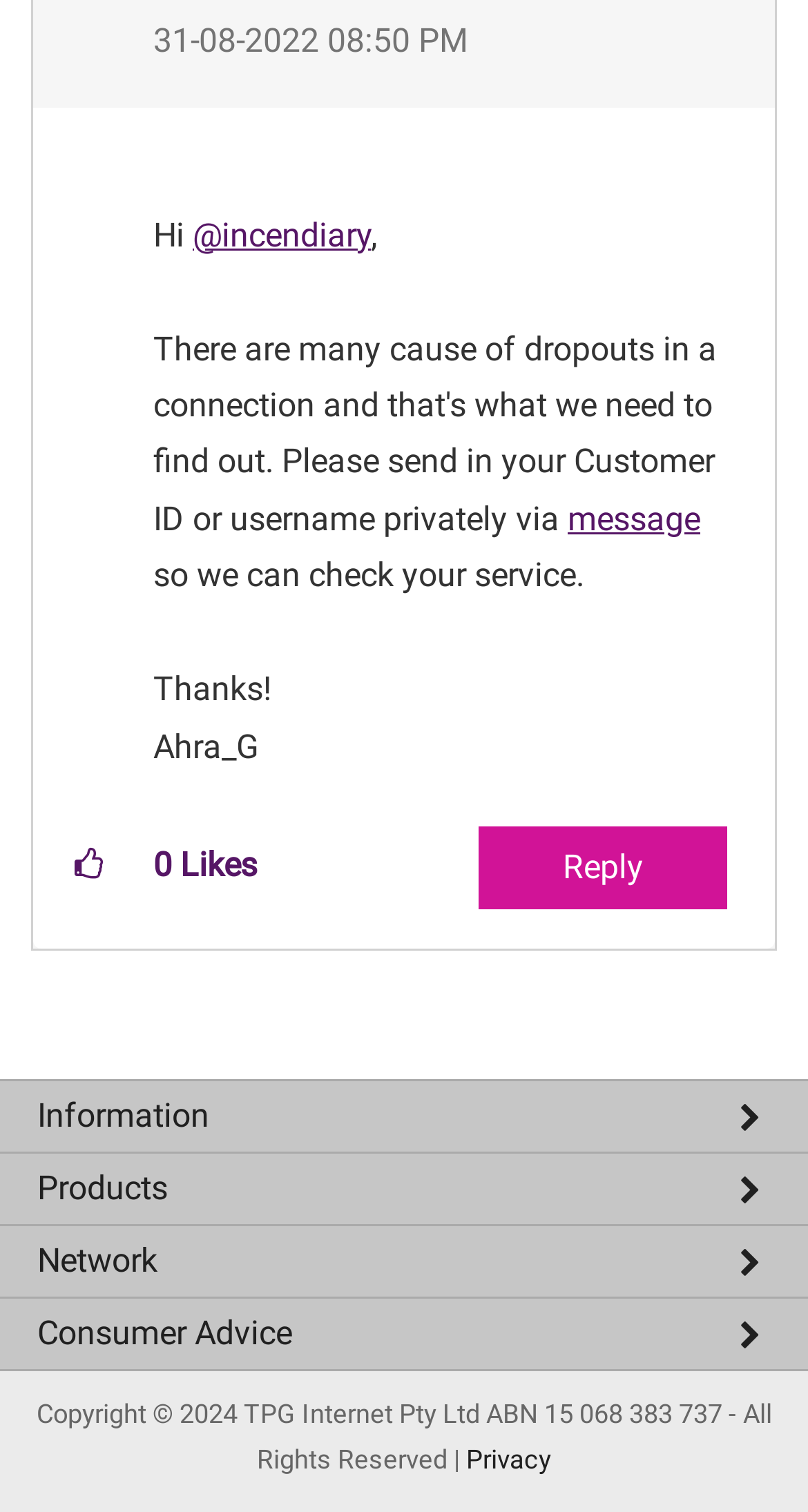Identify the bounding box coordinates for the UI element described as: "Reply".

[0.592, 0.546, 0.9, 0.601]